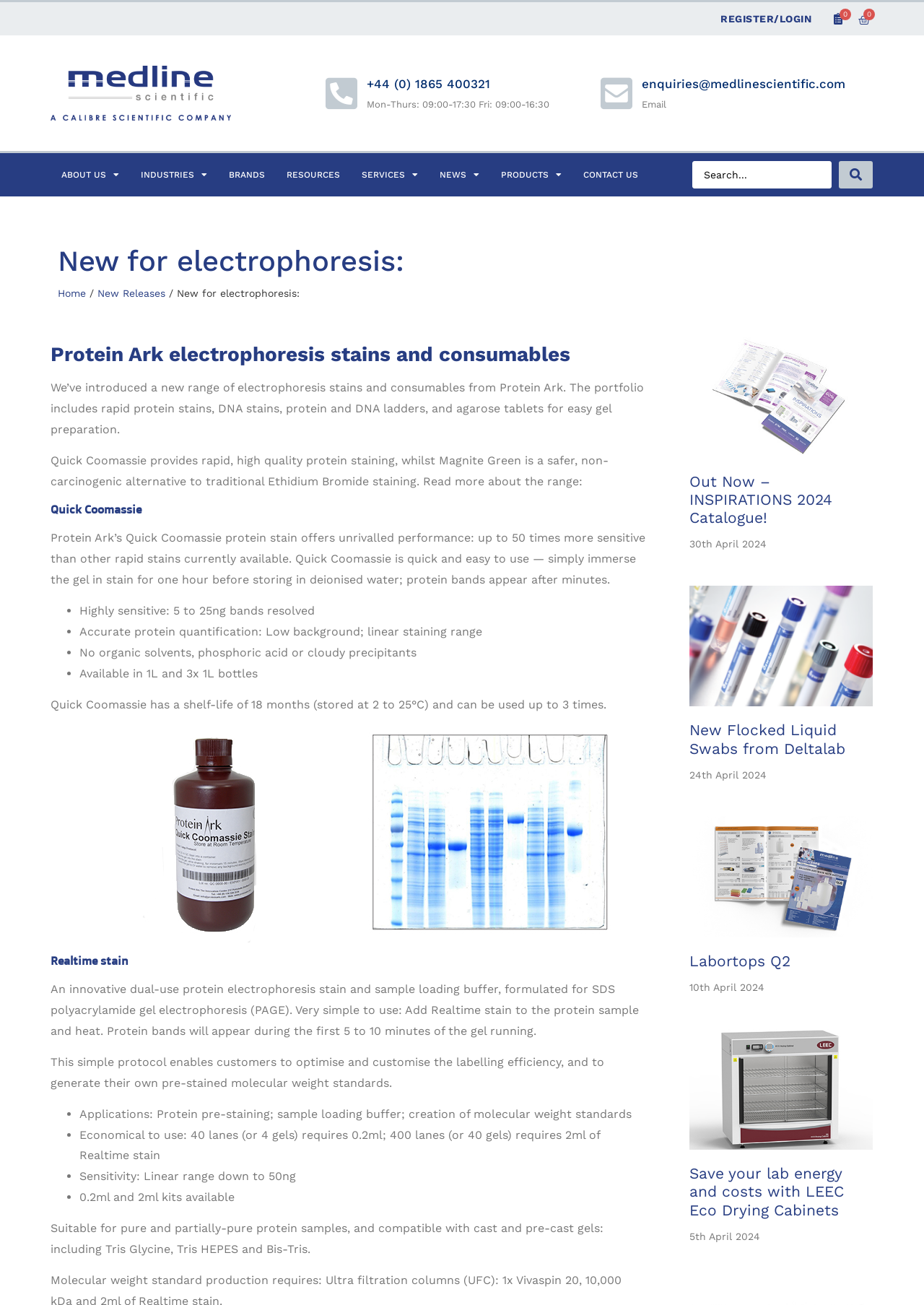Identify the bounding box coordinates of the region I need to click to complete this instruction: "View news about INSPIRATIONS 2024 Catalogue".

[0.746, 0.362, 0.945, 0.404]